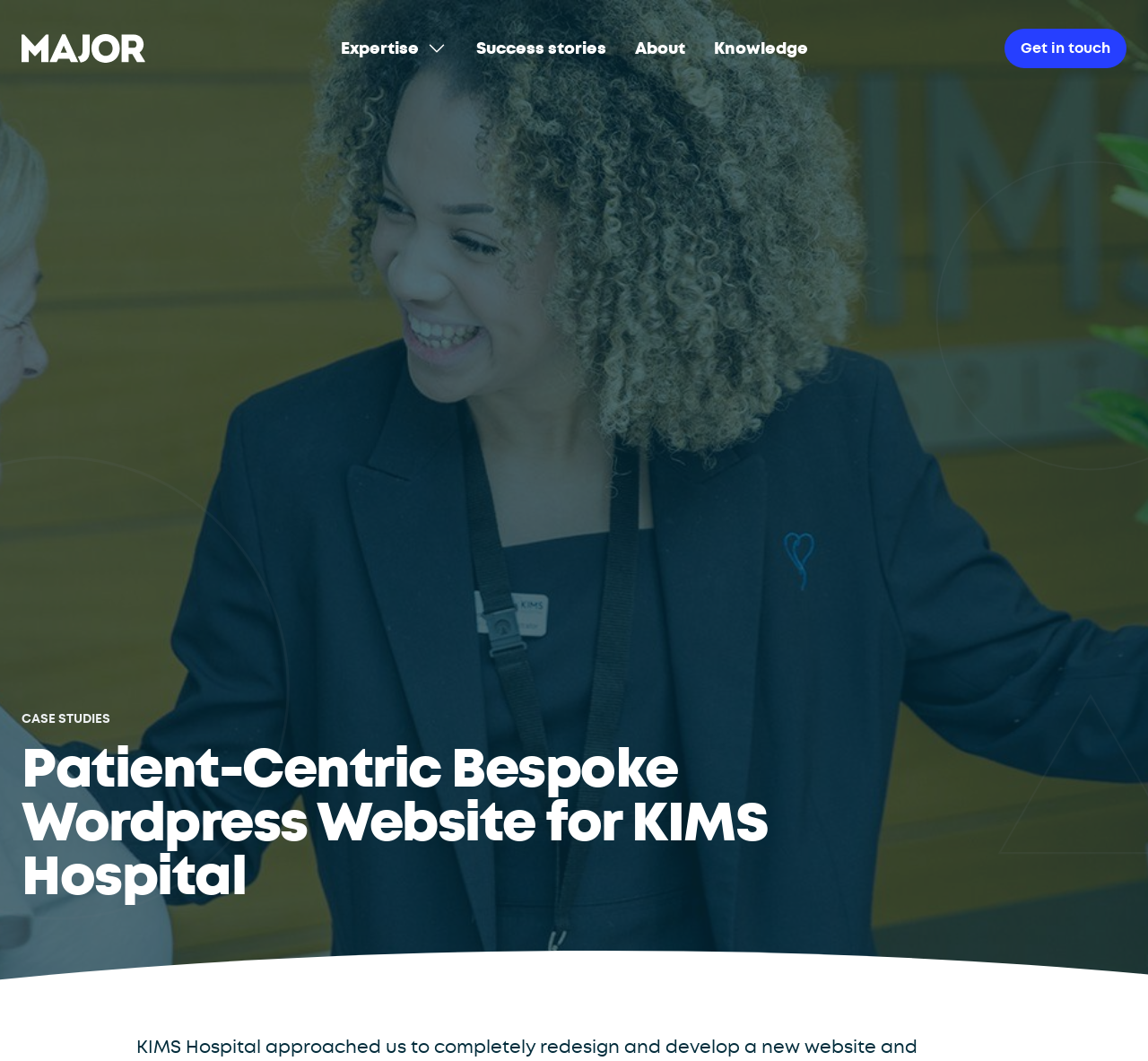Provide a thorough description of this webpage.

The webpage is about a patient-centric bespoke WordPress website designed for KIMS Hospital. At the top left, there is a link to the homepage, accompanied by a small image. To the right of this, there is a main navigation menu with four links: "Expertise", "Success stories", "About", and "Knowledge". 

Below the navigation menu, at the top right corner, there is a "Get in touch" link. Below this link, there is a "CASE STUDIES" link. 

The main content of the webpage is a heading that reads "Patient-Centric Bespoke Wordpress Website for KIMS Hospital". Below this heading, there is a large figure that spans the entire width of the page, containing an image of a hospital admin chatting with a patient.